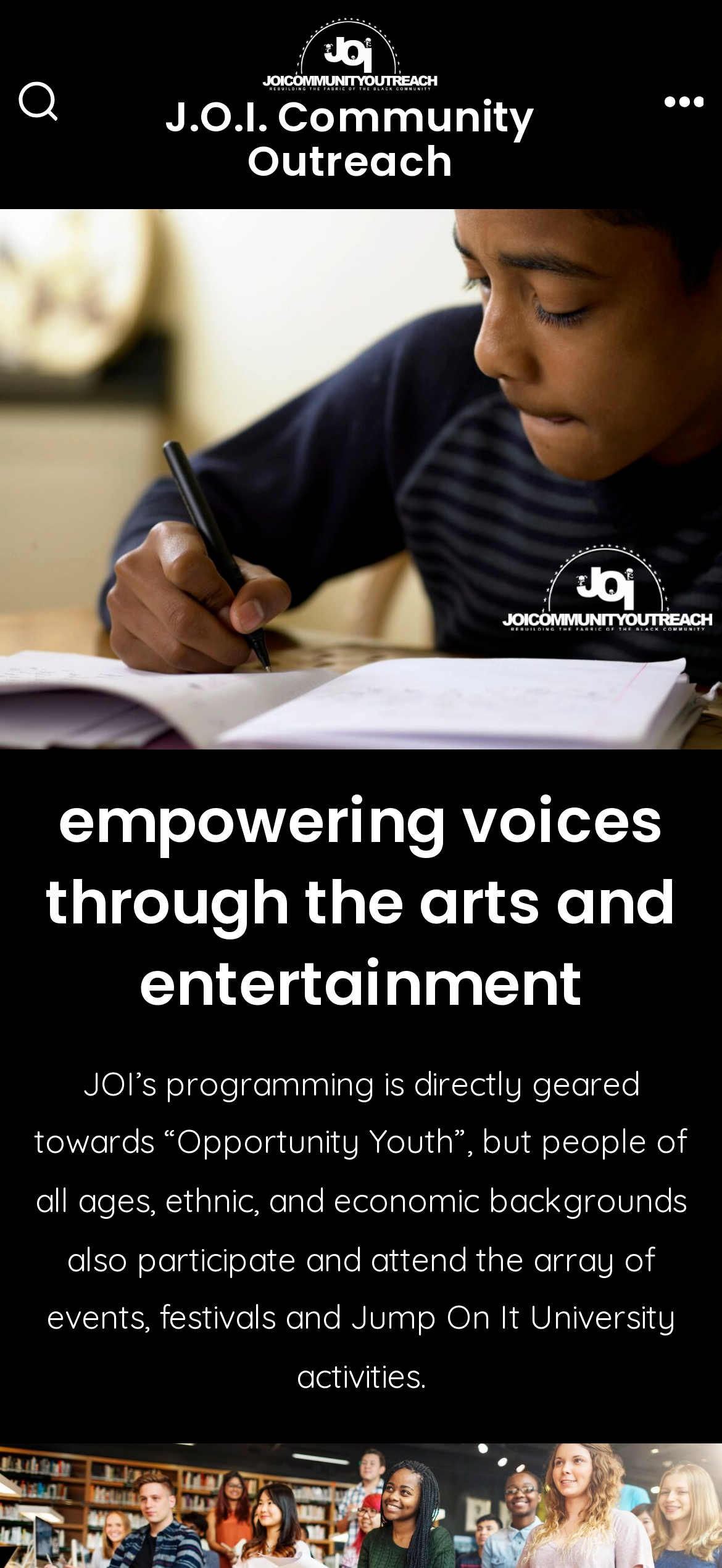Kindly respond to the following question with a single word or a brief phrase: 
What is the focus of JOI's programming?

Opportunity Youth